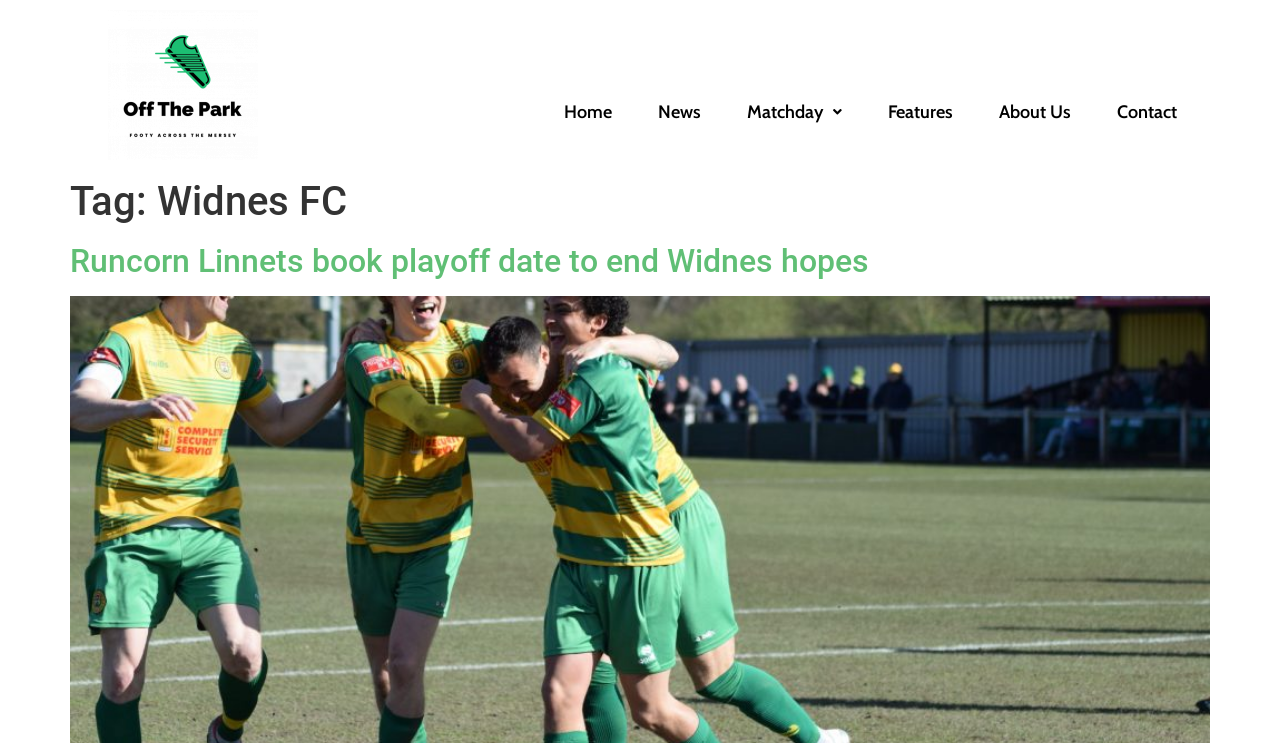How many main navigation links are there?
We need a detailed and meticulous answer to the question.

I counted the main navigation links at the top of the page, which are 'Home', 'News', 'Matchday', 'Features', and 'About Us', and there are 5 in total.